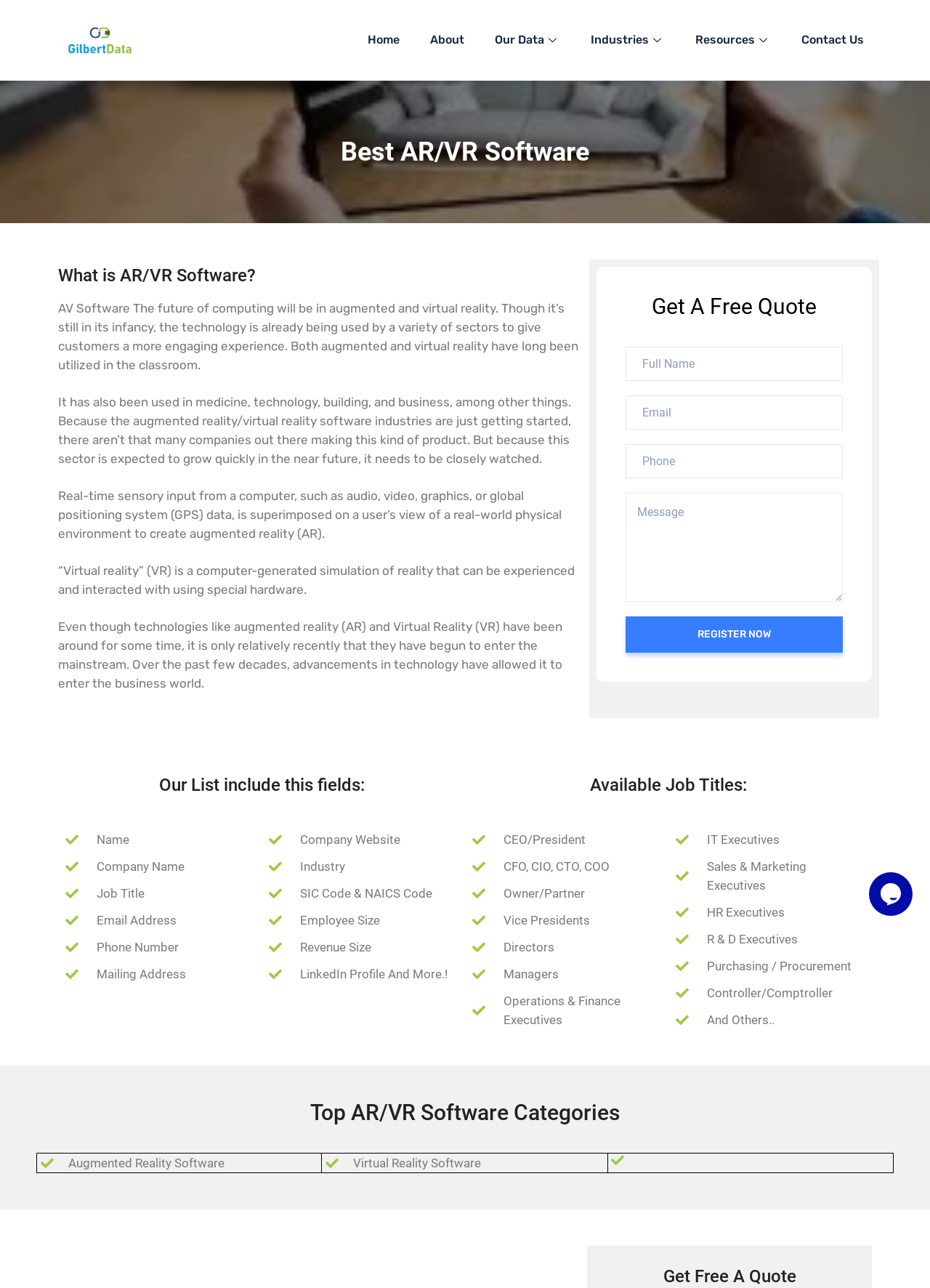Can you specify the bounding box coordinates of the area that needs to be clicked to fulfill the following instruction: "Click the 'Get A Free Quote' heading"?

[0.641, 0.23, 0.938, 0.247]